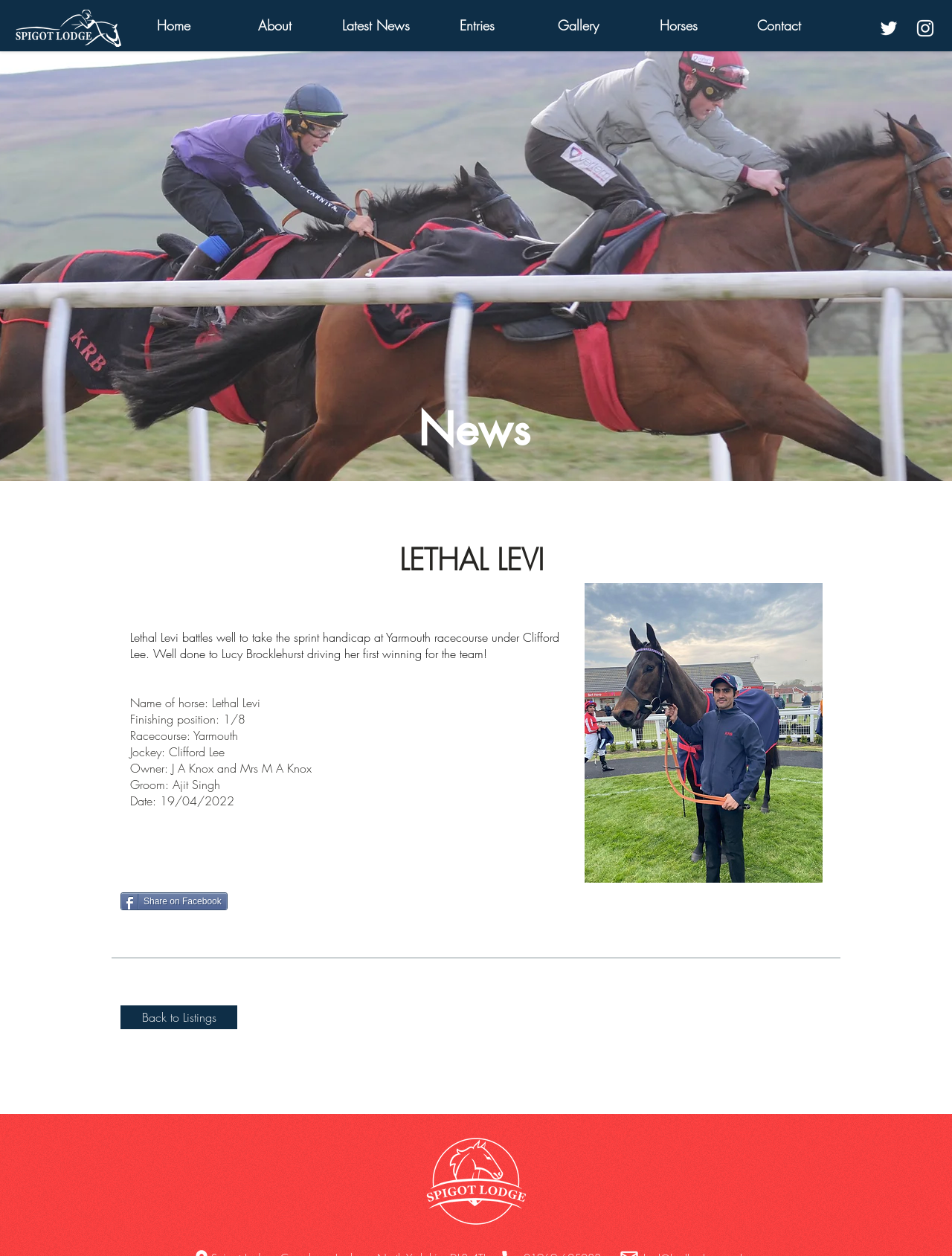Elaborate on the different components and information displayed on the webpage.

The webpage appears to be a news article or blog post about a horse named Lethal Levi. At the top left corner, there is a clean logo white image. Below it, a navigation menu with links to "Home", "About", "Latest News", "Entries", "Gallery", "Horses", and "Contact" is situated. 

On the top right corner, there is a social bar with links to Twitter and Instagram, represented by white icons. 

The main content of the webpage is divided into sections. A heading "News" is followed by a subheading "LETHAL LEVI" in a larger font. Below this, there is a paragraph of text describing Lethal Levi's performance in a sprint handicap at Yarmouth racecourse. 

Underneath the paragraph, there are several lines of text providing details about the horse, including its name, finishing position, racecourse, jockey, owner, groom, and date. 

To the right of these details, there is an image, likely a screenshot, with a caption "Screenshot 2022-04-22 at 08.40.49.png". Below this image, there are a "Share on Facebook" button and a Twitter tweet embedded in an iframe. 

At the bottom left corner, there is a "Back to Listings" link. Finally, at the bottom center, there is a LOGO WHITE image.